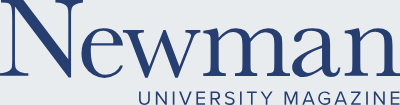What is the tone of the logo's design?
Look at the image and answer with only one word or phrase.

Professional and accessible